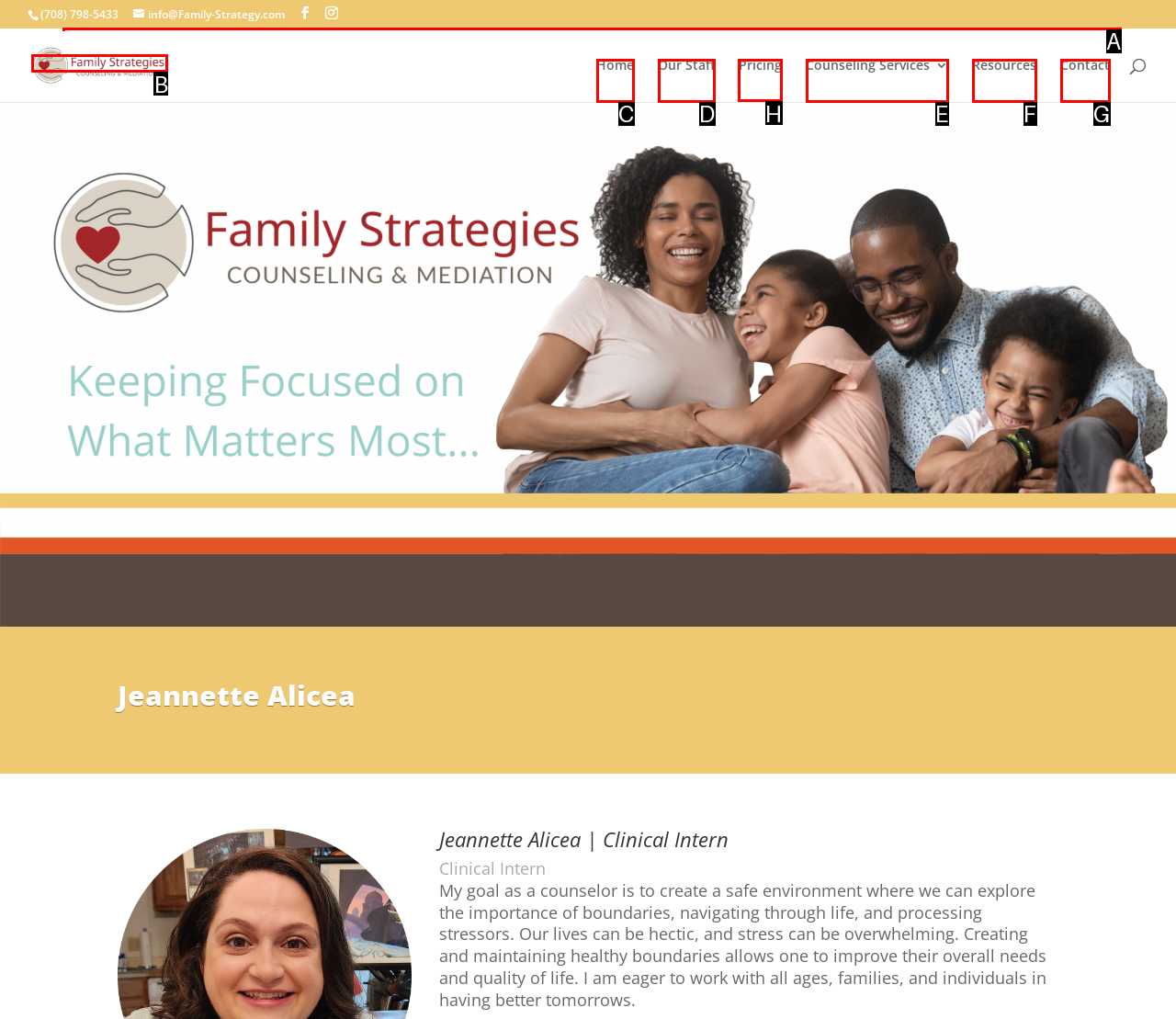Tell me which element should be clicked to achieve the following objective: Check the pricing
Reply with the letter of the correct option from the displayed choices.

H